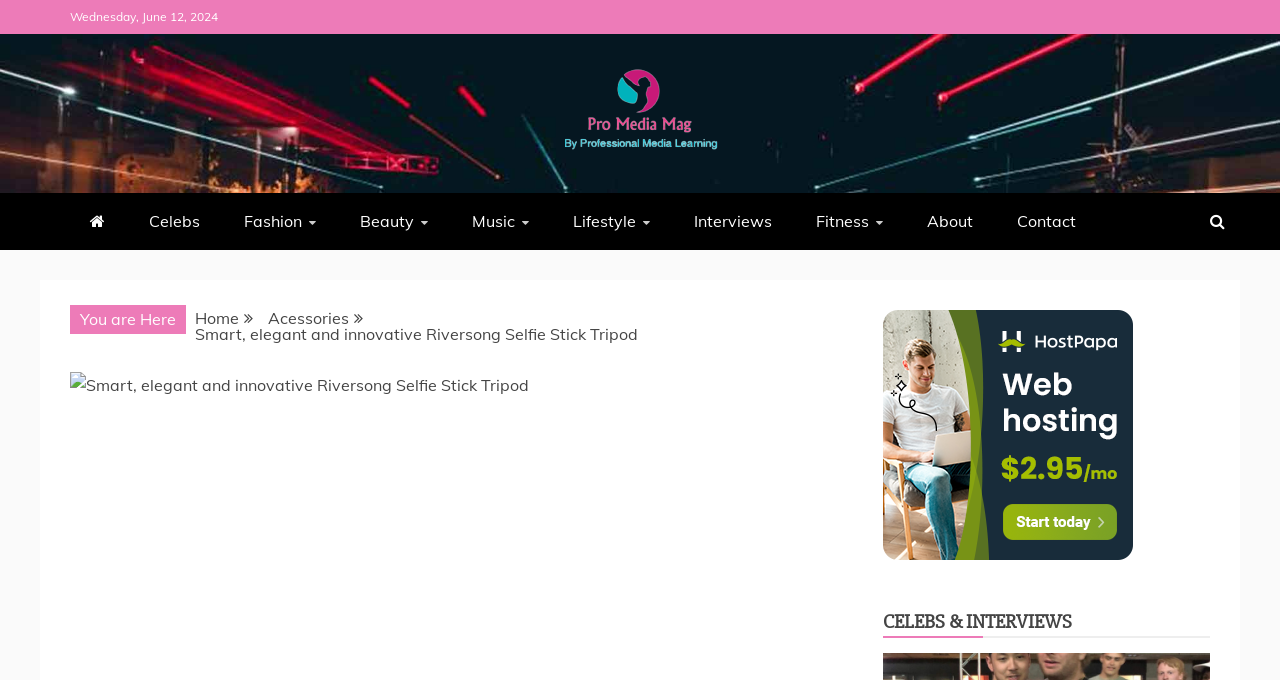Determine the bounding box coordinates of the clickable region to execute the instruction: "Go to Celebs". The coordinates should be four float numbers between 0 and 1, denoted as [left, top, right, bottom].

[0.101, 0.283, 0.172, 0.367]